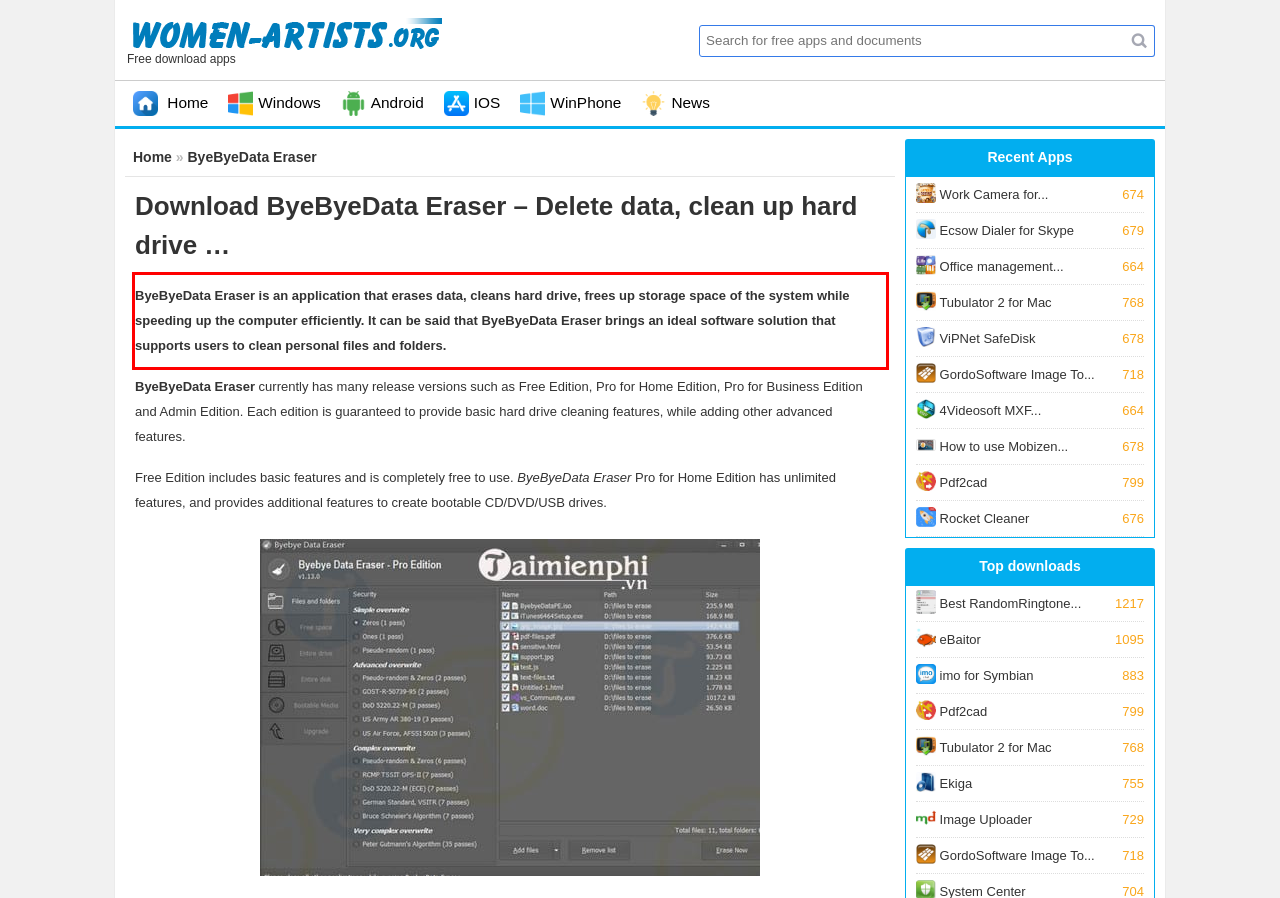In the given screenshot, locate the red bounding box and extract the text content from within it.

ByeByeData Eraser is an application that erases data, cleans hard drive, frees up storage space of the system while speeding up the computer efficiently. It can be said that ByeByeData Eraser brings an ideal software solution that supports users to clean personal files and folders.